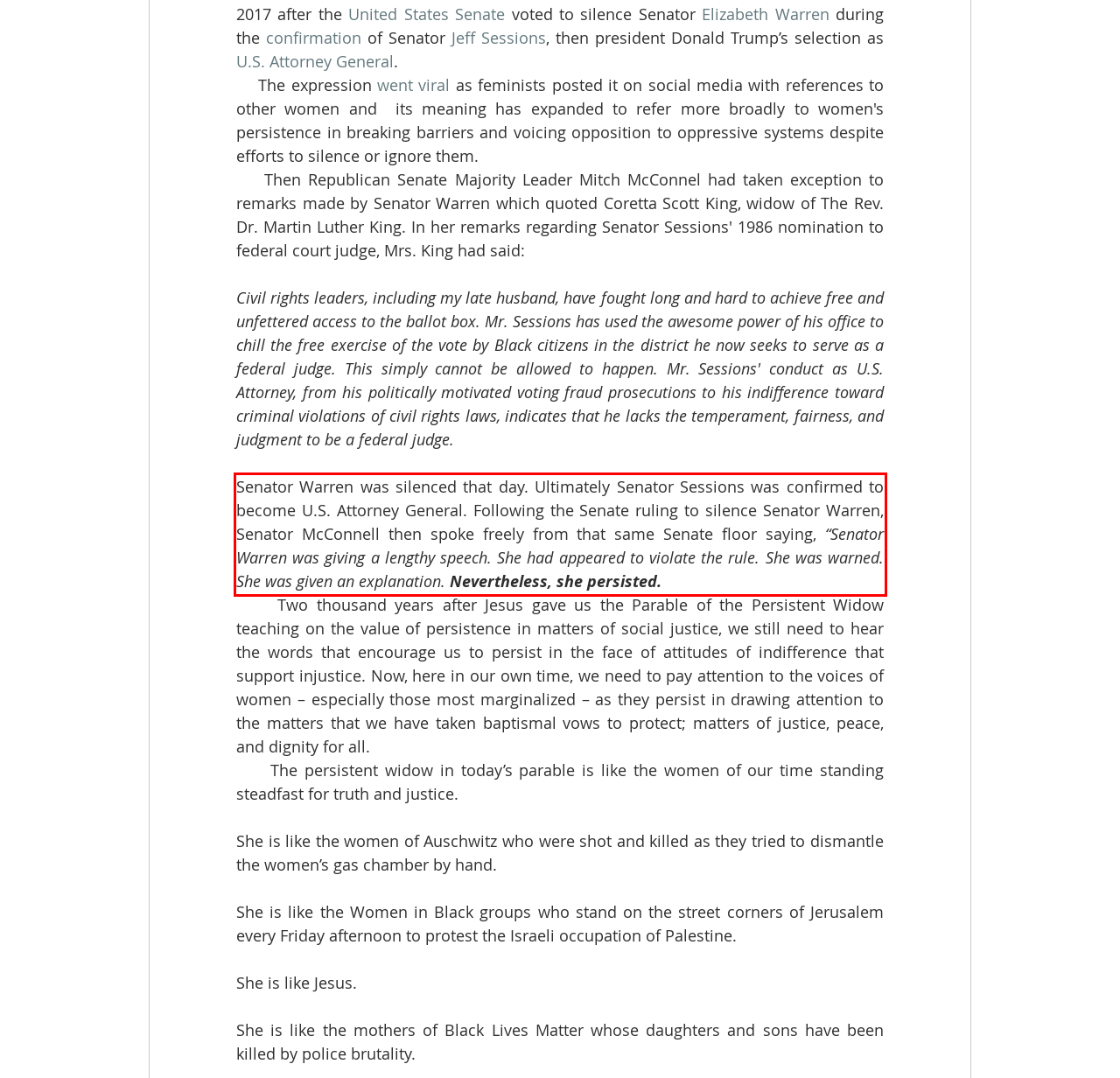Analyze the screenshot of the webpage that features a red bounding box and recognize the text content enclosed within this red bounding box.

Senator Warren was silenced that day. Ultimately Senator Sessions was confirmed to become U.S. Attorney General. Following the Senate ruling to silence Senator Warren, Senator McConnell then spoke freely from that same Senate floor saying, “Senator Warren was giving a lengthy speech. She had appeared to violate the rule. She was warned. She was given an explanation. Nevertheless, she persisted.